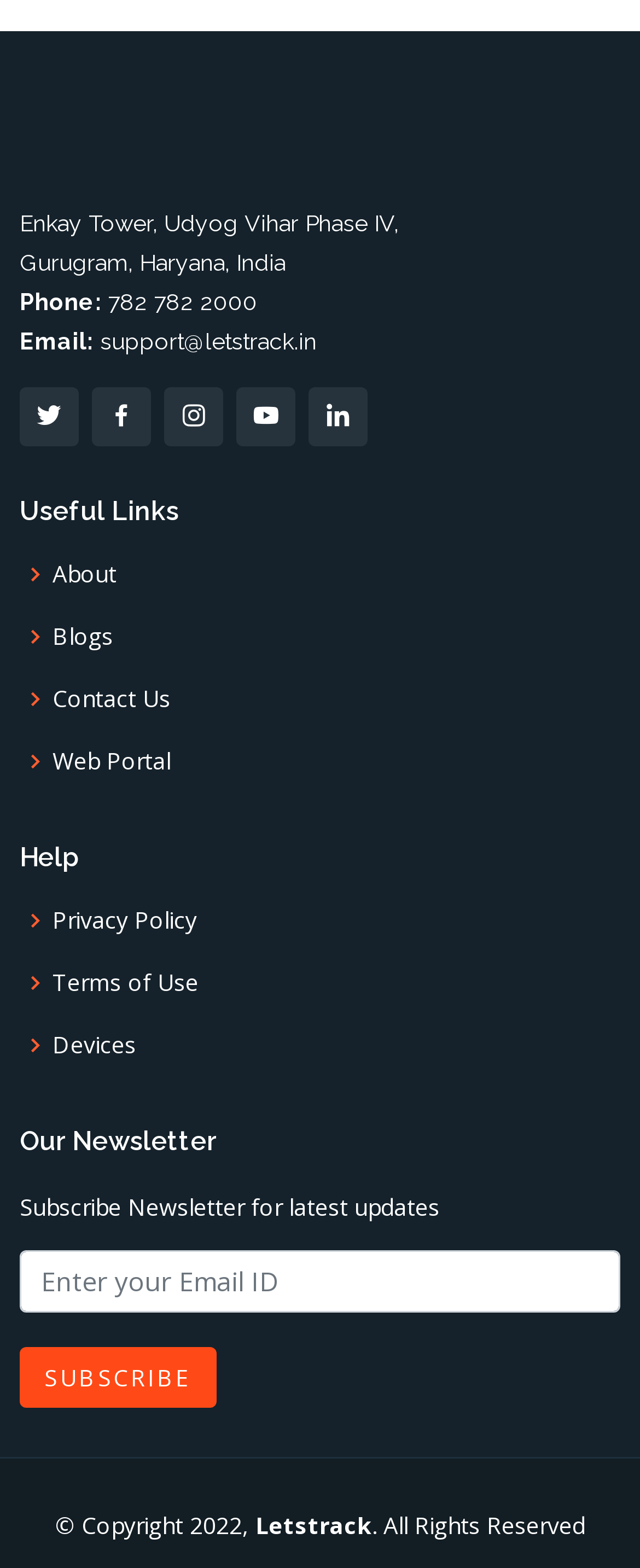Please give a concise answer to this question using a single word or phrase: 
What is the purpose of the textbox?

Enter your Email ID